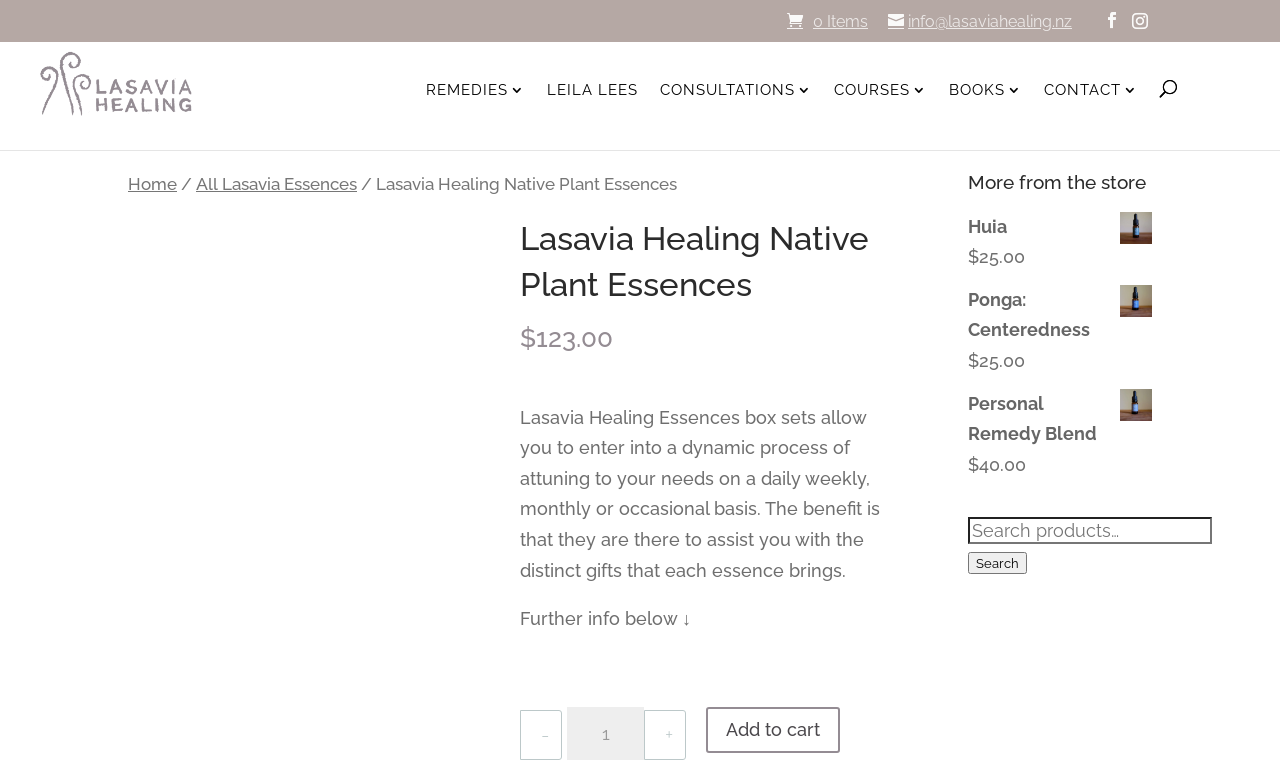Please locate the bounding box coordinates of the element that needs to be clicked to achieve the following instruction: "View Lasavia Healing". The coordinates should be four float numbers between 0 and 1, i.e., [left, top, right, bottom].

[0.027, 0.101, 0.179, 0.128]